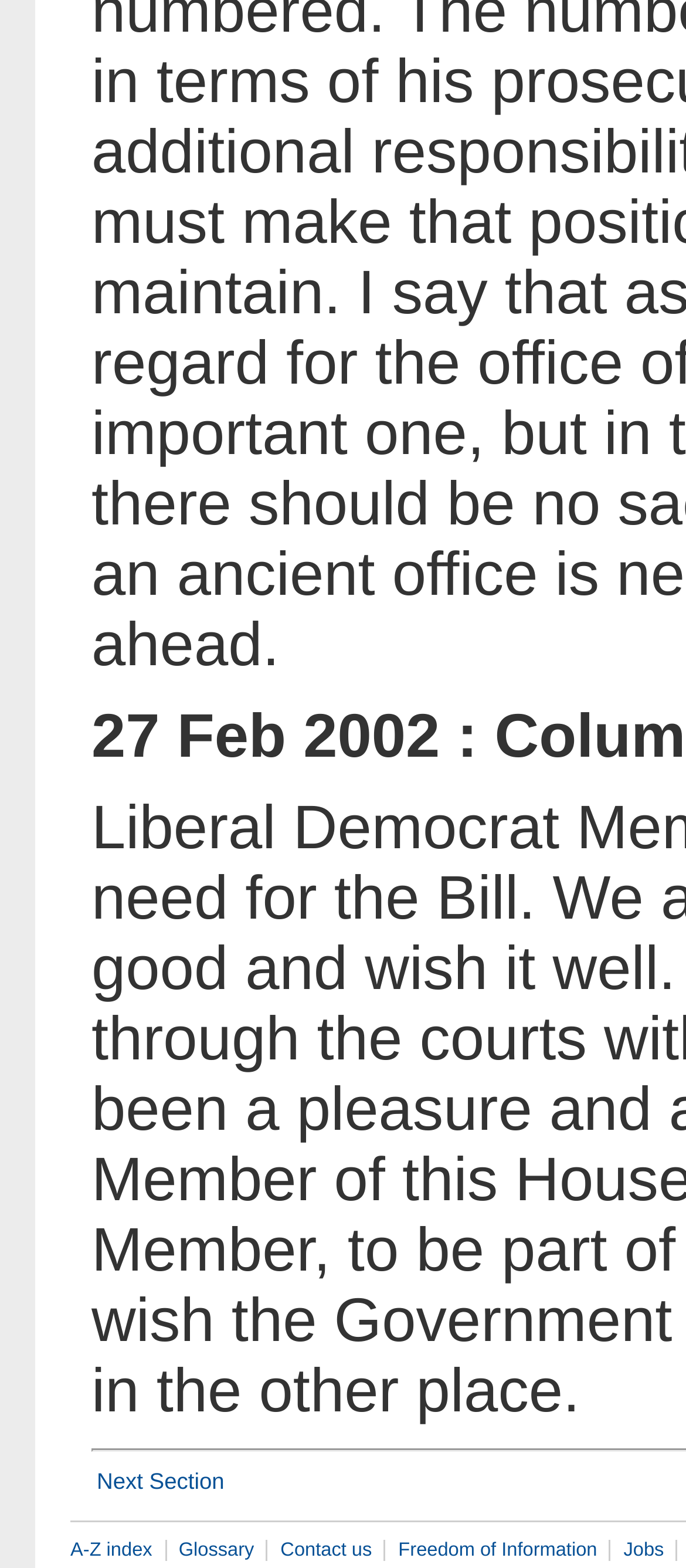What is the position of the 'Glossary' link?
Look at the webpage screenshot and answer the question with a detailed explanation.

I examined the bounding box coordinates of the links in the bottom row and found that the 'Glossary' link has coordinates [0.242, 0.982, 0.388, 0.996], which indicates that it is the second link from the left.